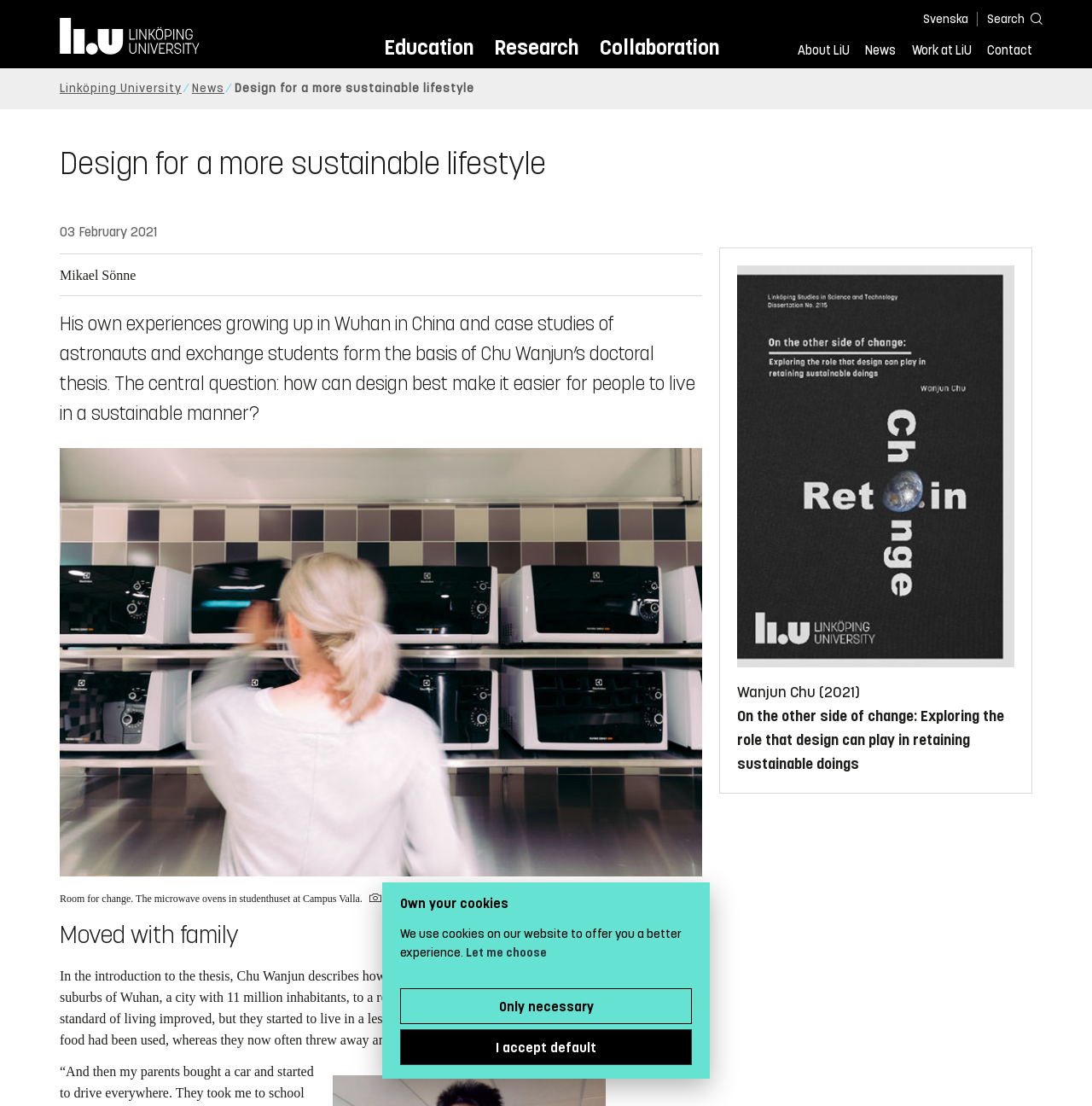Can you find the bounding box coordinates for the UI element given this description: "I accept default"? Provide the coordinates as four float numbers between 0 and 1: [left, top, right, bottom].

[0.366, 0.931, 0.634, 0.963]